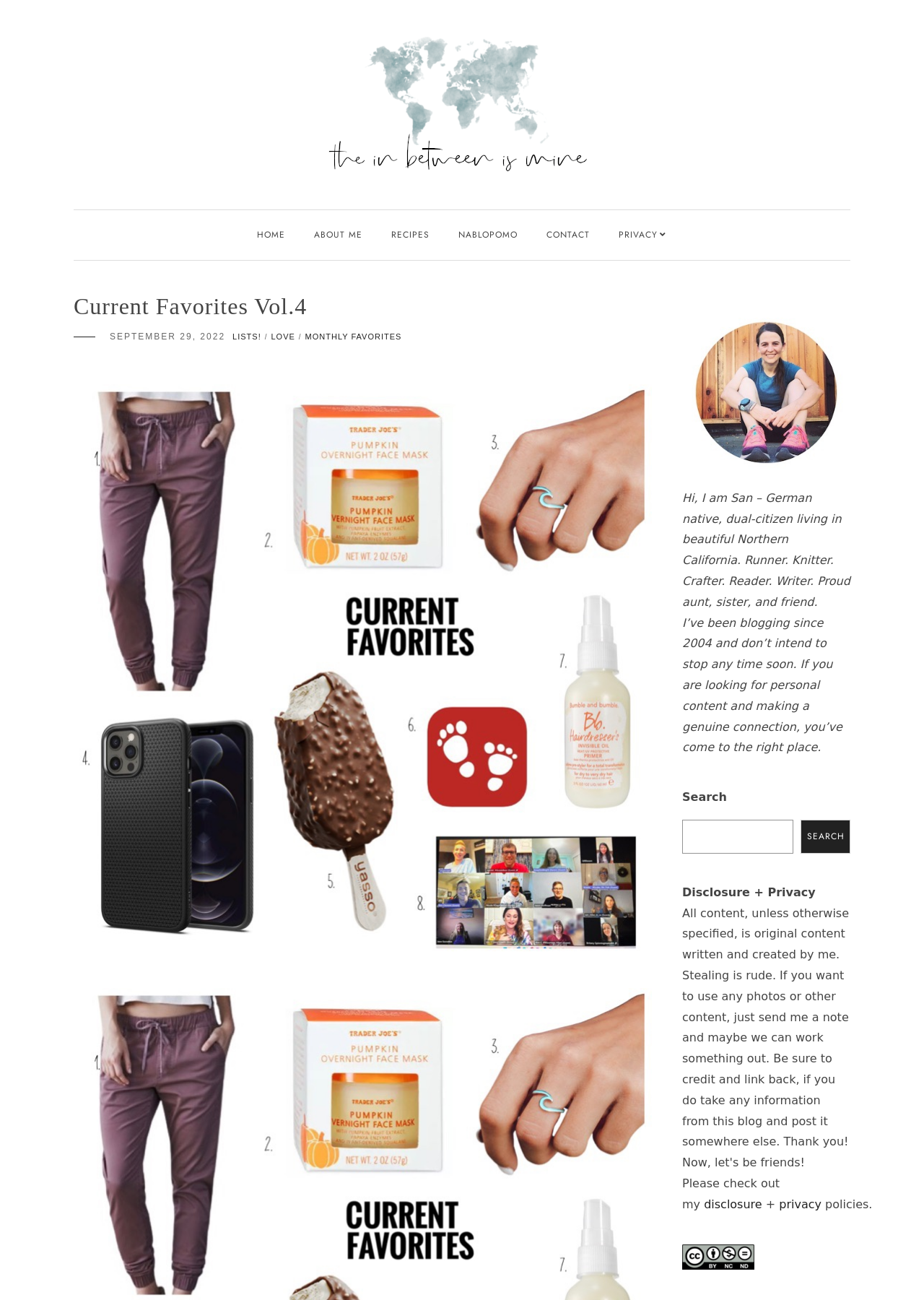Given the element description: "disclosure", predict the bounding box coordinates of the UI element it refers to, using four float numbers between 0 and 1, i.e., [left, top, right, bottom].

[0.762, 0.921, 0.825, 0.932]